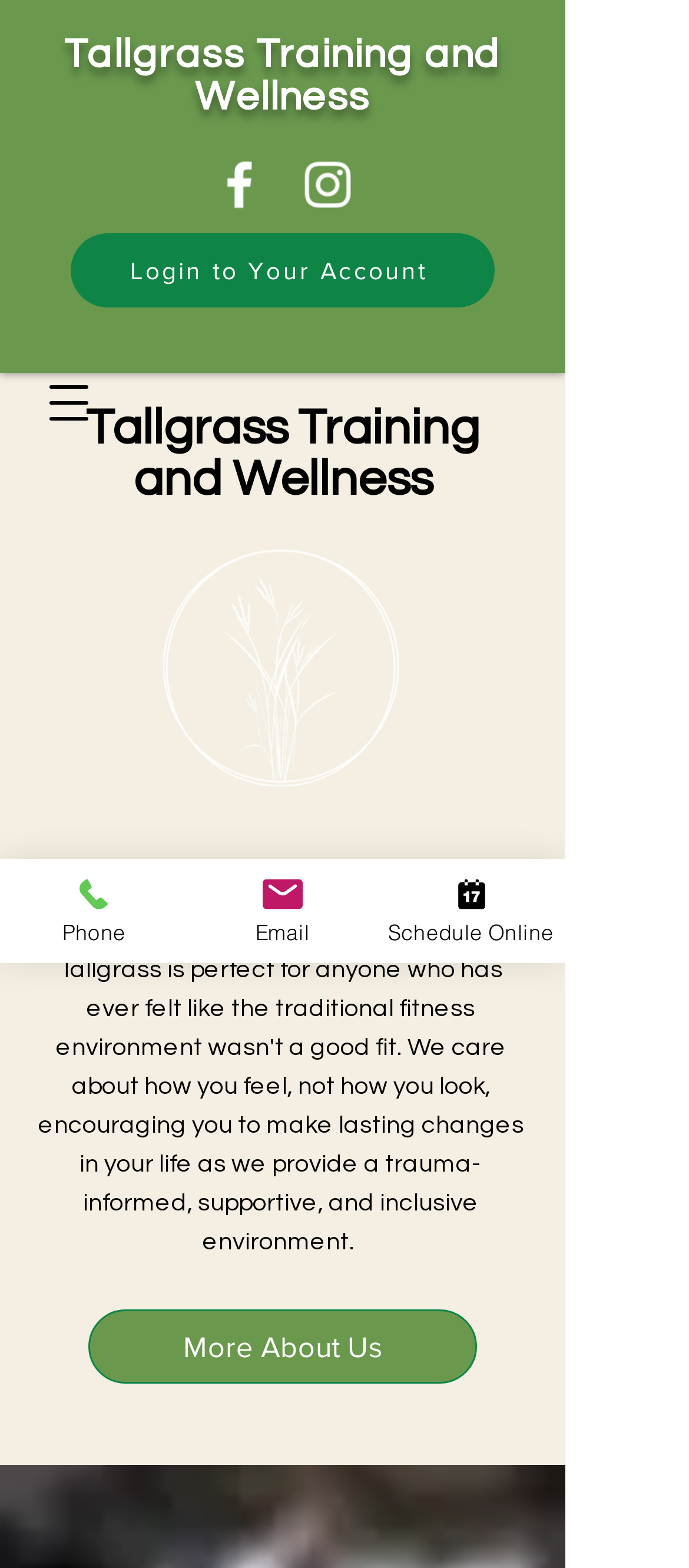Identify the bounding box coordinates of the section to be clicked to complete the task described by the following instruction: "Login to Your Account". The coordinates should be four float numbers between 0 and 1, formatted as [left, top, right, bottom].

[0.103, 0.149, 0.718, 0.196]